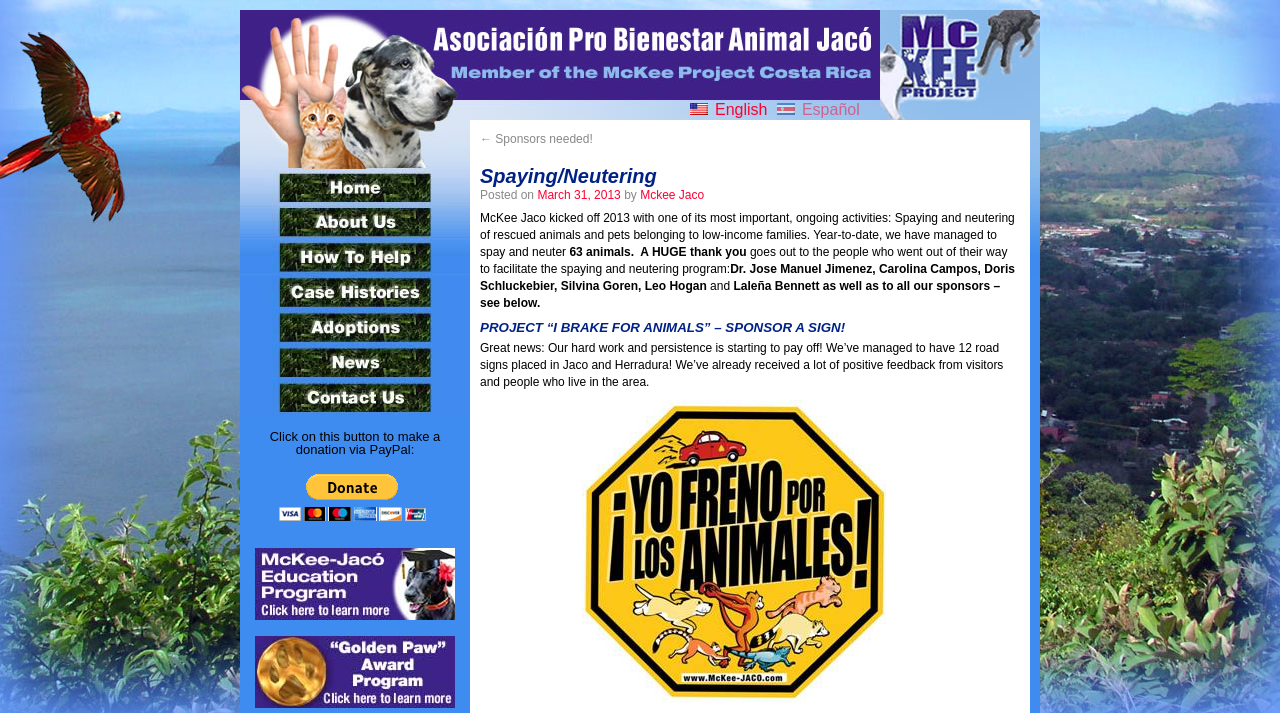Determine the bounding box of the UI element mentioned here: "← Sponsors needed!". The coordinates must be in the format [left, top, right, bottom] with values ranging from 0 to 1.

[0.375, 0.185, 0.463, 0.205]